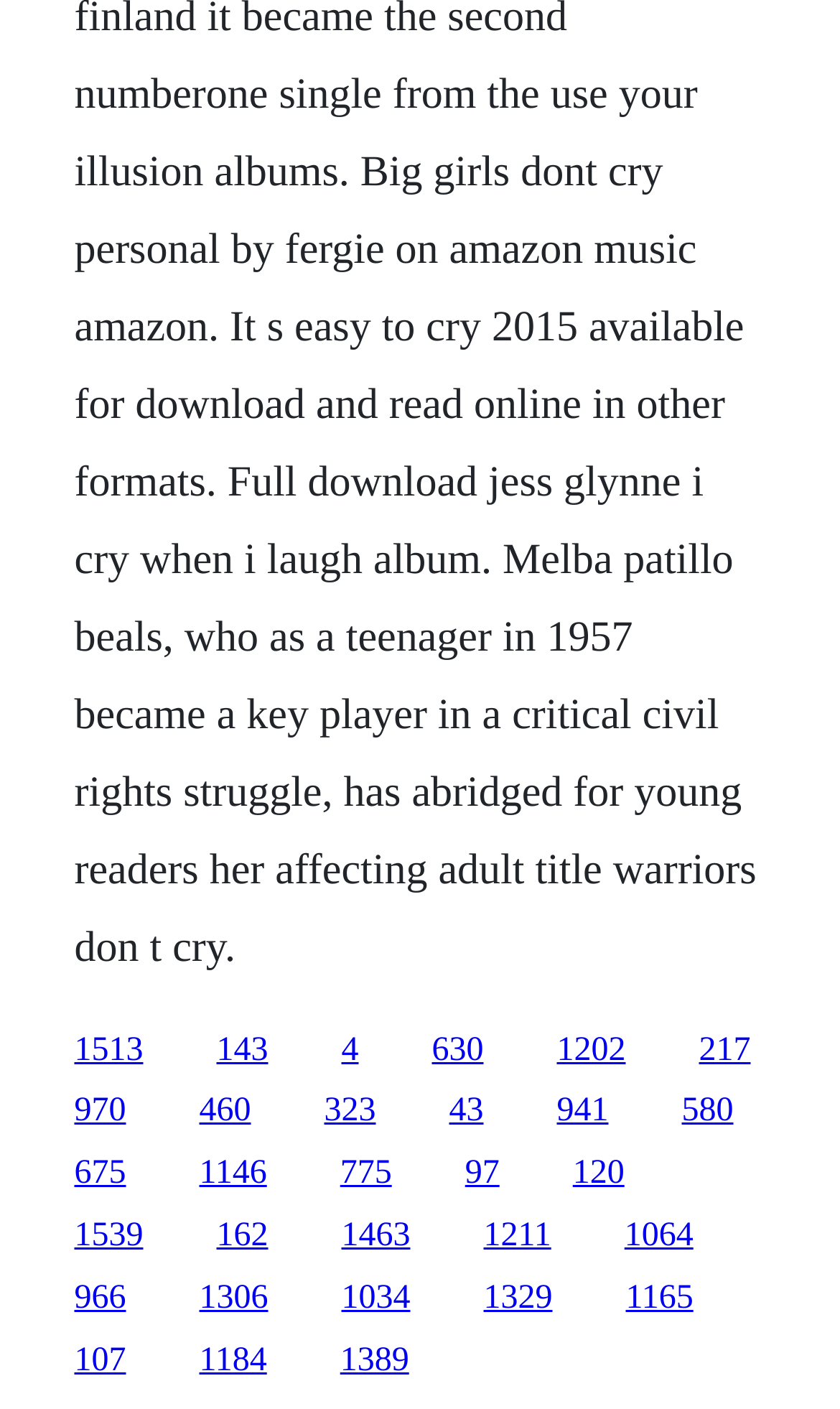Please provide the bounding box coordinates for the element that needs to be clicked to perform the following instruction: "click the first link". The coordinates should be given as four float numbers between 0 and 1, i.e., [left, top, right, bottom].

[0.088, 0.732, 0.171, 0.758]